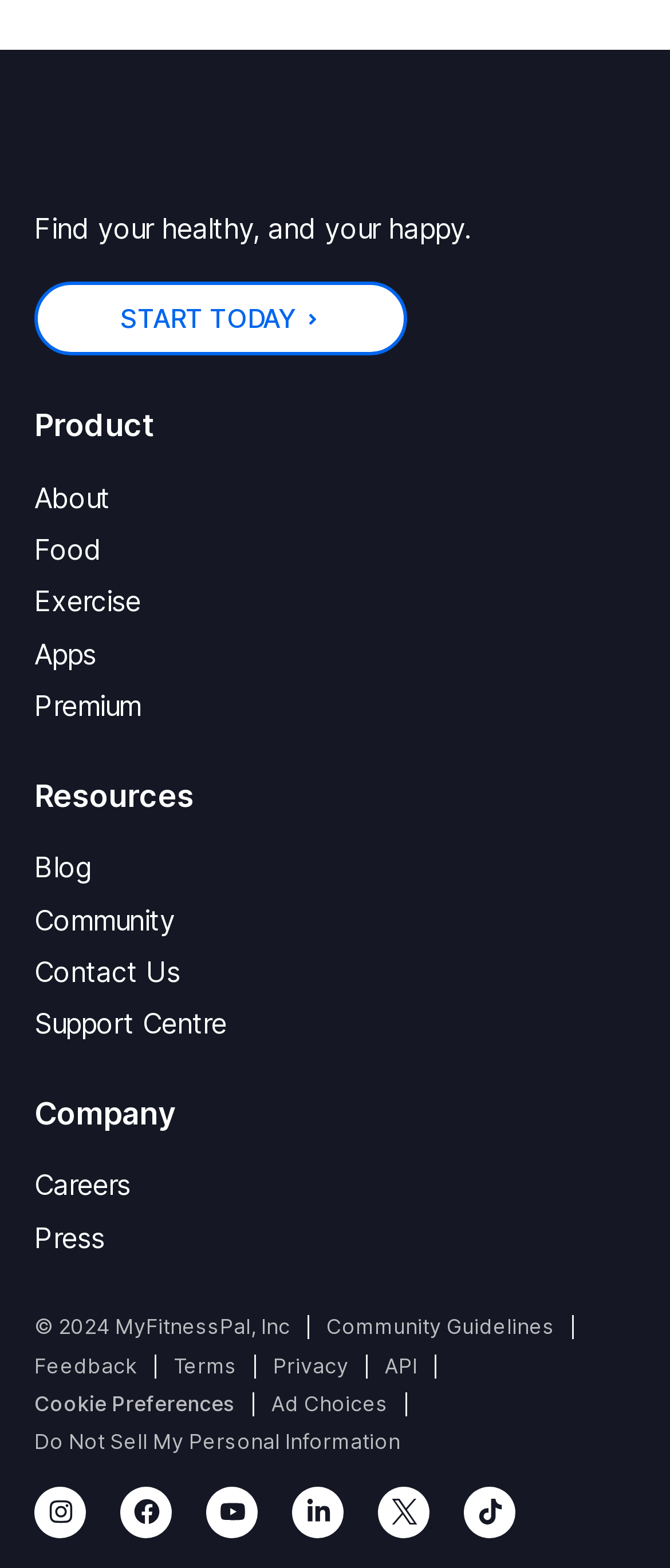Predict the bounding box of the UI element based on this description: "Community Guidelines".

[0.487, 0.834, 0.828, 0.859]